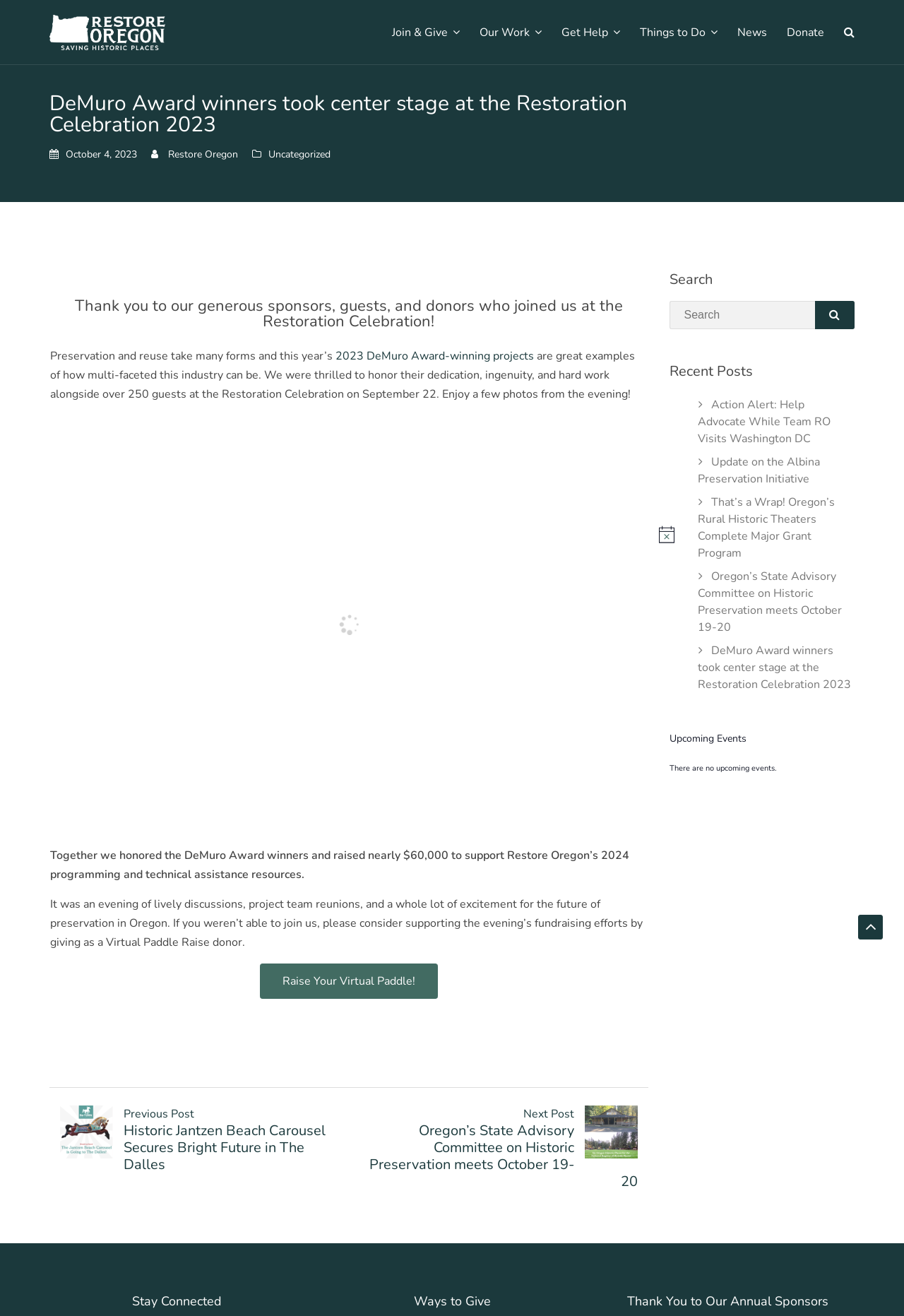Explain the features and main sections of the webpage comprehensively.

This webpage is about the DeMuro Award winners and the Restoration Celebration 2023 organized by Restore Oregon. At the top, there is a logo of Restore Oregon, accompanied by a link to the organization's website. Below the logo, there are several navigation links, including "Join & Give", "Our Work", "Get Help", "Things to Do", "News", and "Donate".

The main content of the webpage is an article about the DeMuro Award winners and the Restoration Celebration 2023. The article starts with a heading that thanks the sponsors, guests, and donors who attended the event. The text then describes the award-winning projects and the celebration, including a mention of the fundraising efforts and the amount raised.

The article is accompanied by a table with images, likely showcasing the award-winning projects or the celebration event. Below the article, there are links to previous and next posts, including "Historic Jantzen Beach Carousel Secures Bright Future in The Dalles" and "Oregon’s State Advisory Committee on Historic Preservation meets October 19-20".

On the right side of the webpage, there is a complementary section with several headings, including "Search", "Recent Posts", and "Upcoming Events". The "Search" section has a search bar and a "SEARCH" button. The "Recent Posts" section lists several links to recent articles, including "Action Alert: Help Advocate While Team RO Visits Washington DC" and "DeMuro Award winners took center stage at the Restoration Celebration 2023". The "Upcoming Events" section currently has no events listed.

At the bottom of the webpage, there are several headings, including "Stay Connected", "Ways to Give", and "Thank You to Our Annual Sponsors". Finally, there is a "SCROLL TO TOP" button at the bottom right corner of the webpage.